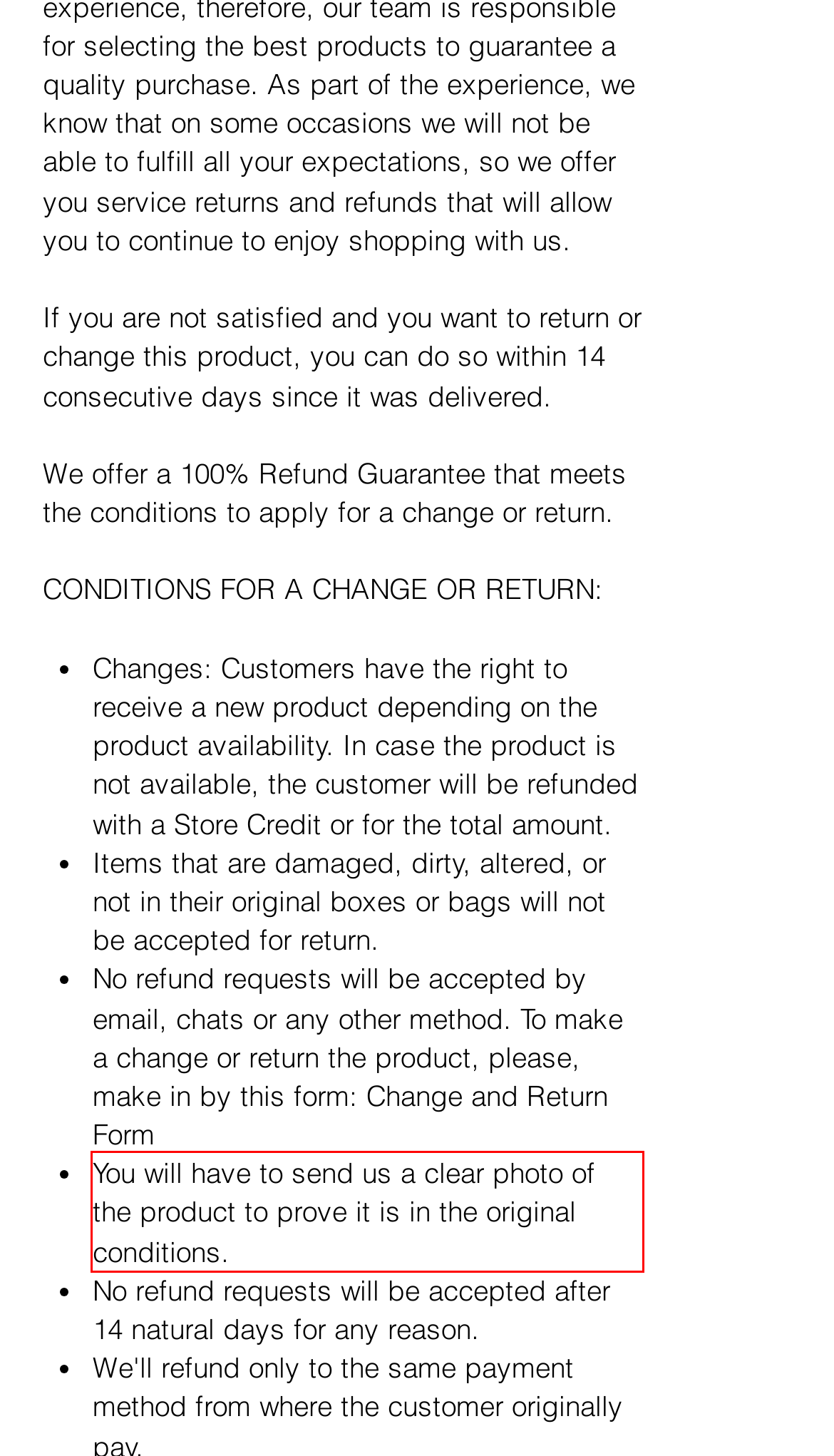Analyze the red bounding box in the provided webpage screenshot and generate the text content contained within.

You will have to send us a clear photo of the product to prove it is in the original conditions.